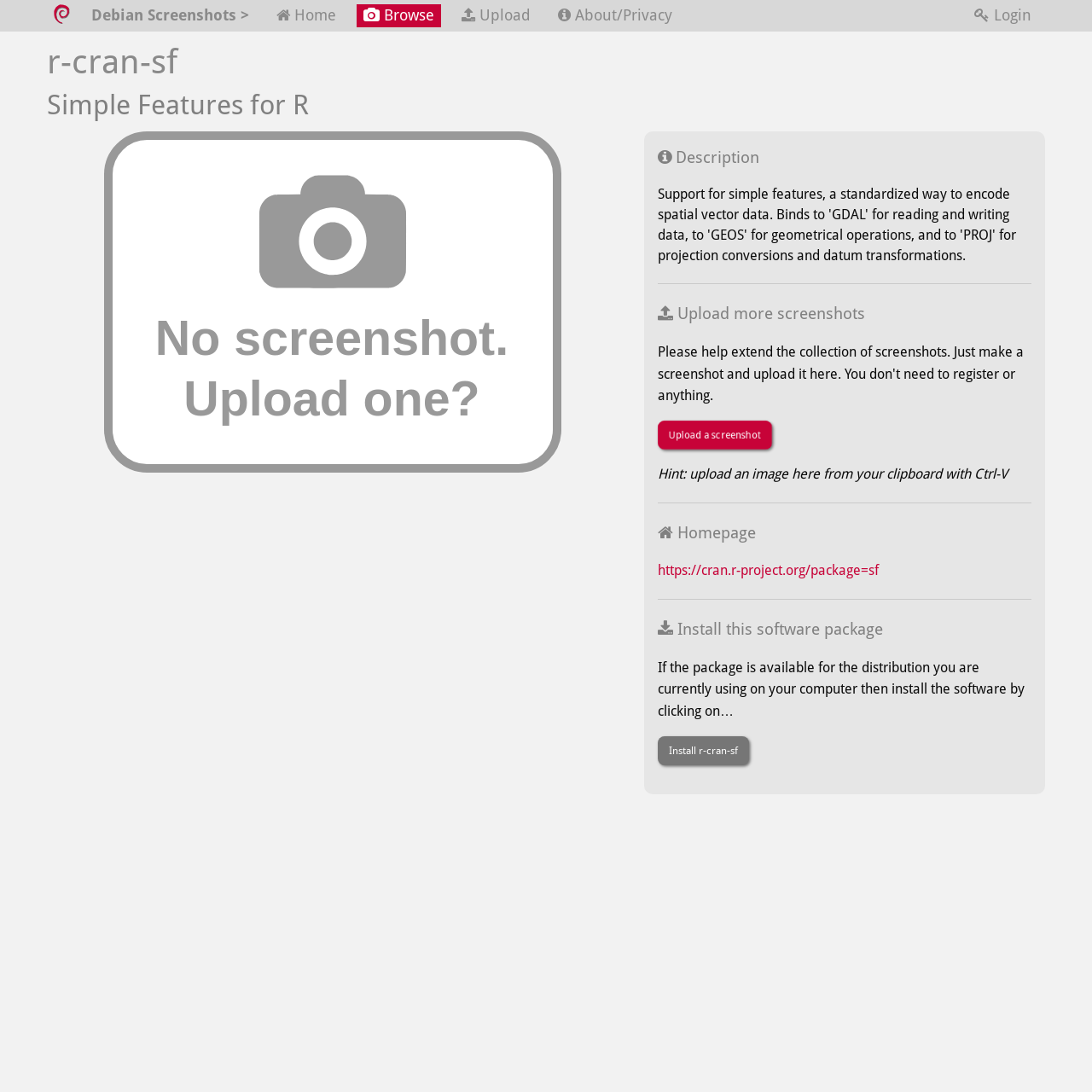Pinpoint the bounding box coordinates of the element to be clicked to execute the instruction: "Upload a screenshot".

[0.602, 0.385, 0.707, 0.412]